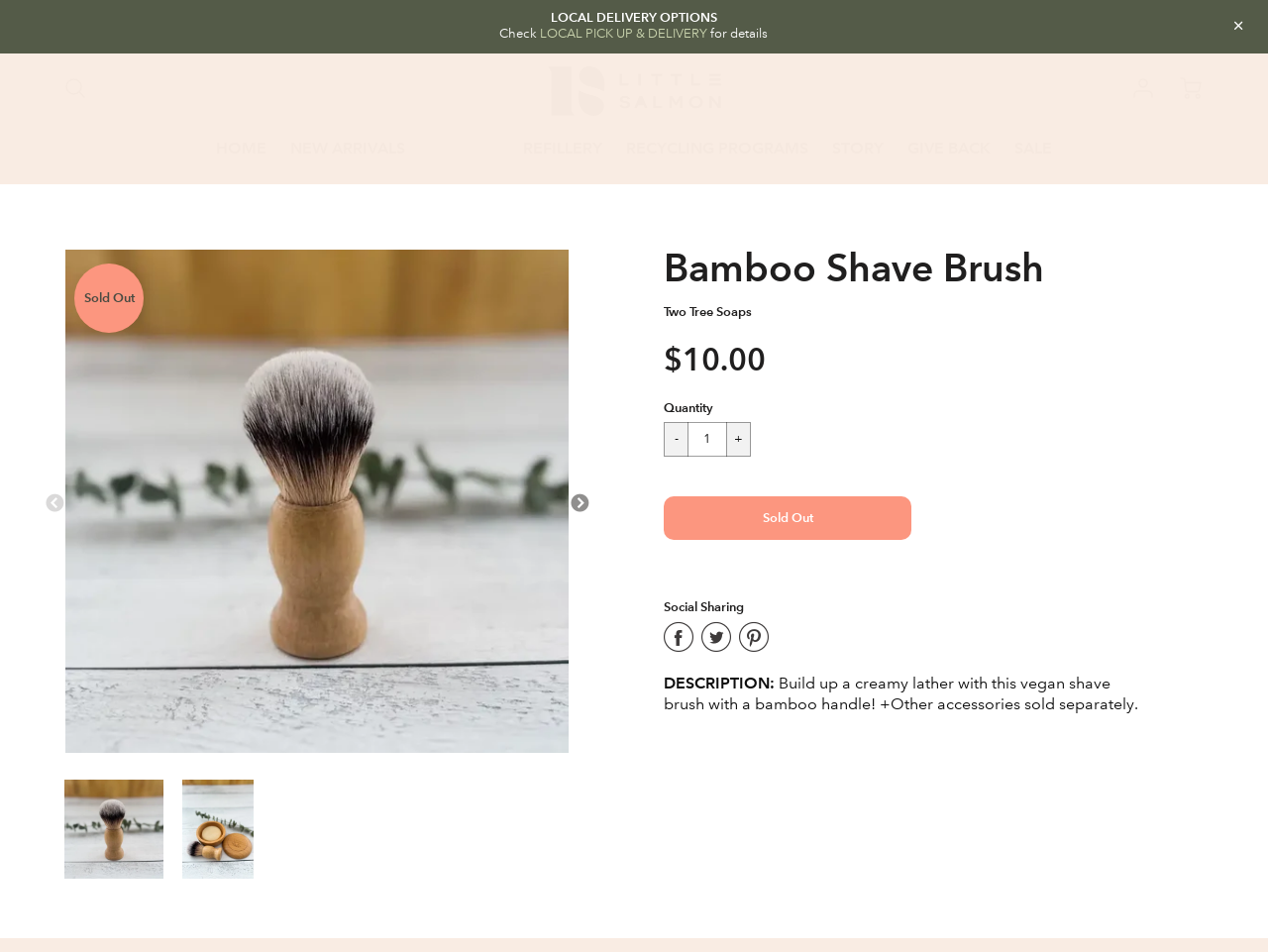Give a comprehensive overview of the webpage, including key elements.

This webpage appears to be a product page for a bamboo shave brush. At the top, there is a navigation menu with several options, including "HOME", "NEW ARRIVALS", "SHOP", and more. Below the navigation menu, there is a heading that reads "Little Salmon" with an accompanying image.

On the left side of the page, there is a section with local delivery options, including a link to learn more about local pick-up and delivery. Above this section, there is a button with no text.

The main content of the page is focused on the product, with a large image of the shave brush taking up most of the screen. Below the image, there are several headings, including "Bamboo Shave Brush" and "Two Tree Soaps", which is a link. The product description is provided, stating that it is a vegan shave brush with a bamboo handle, and that other accessories are sold separately. The price of the product is listed as $10.00.

There is also a section for quantity, where users can adjust the number of items they want to purchase using "+" and "-" buttons. Below this, there is a "Sold Out" button, which is disabled. The page also includes social sharing options, allowing users to share the product on Facebook, Twitter, and Pinterest.

At the very top of the page, there are three small images, which appear to be social media icons or links. On the right side of the page, there is a small button with no text.